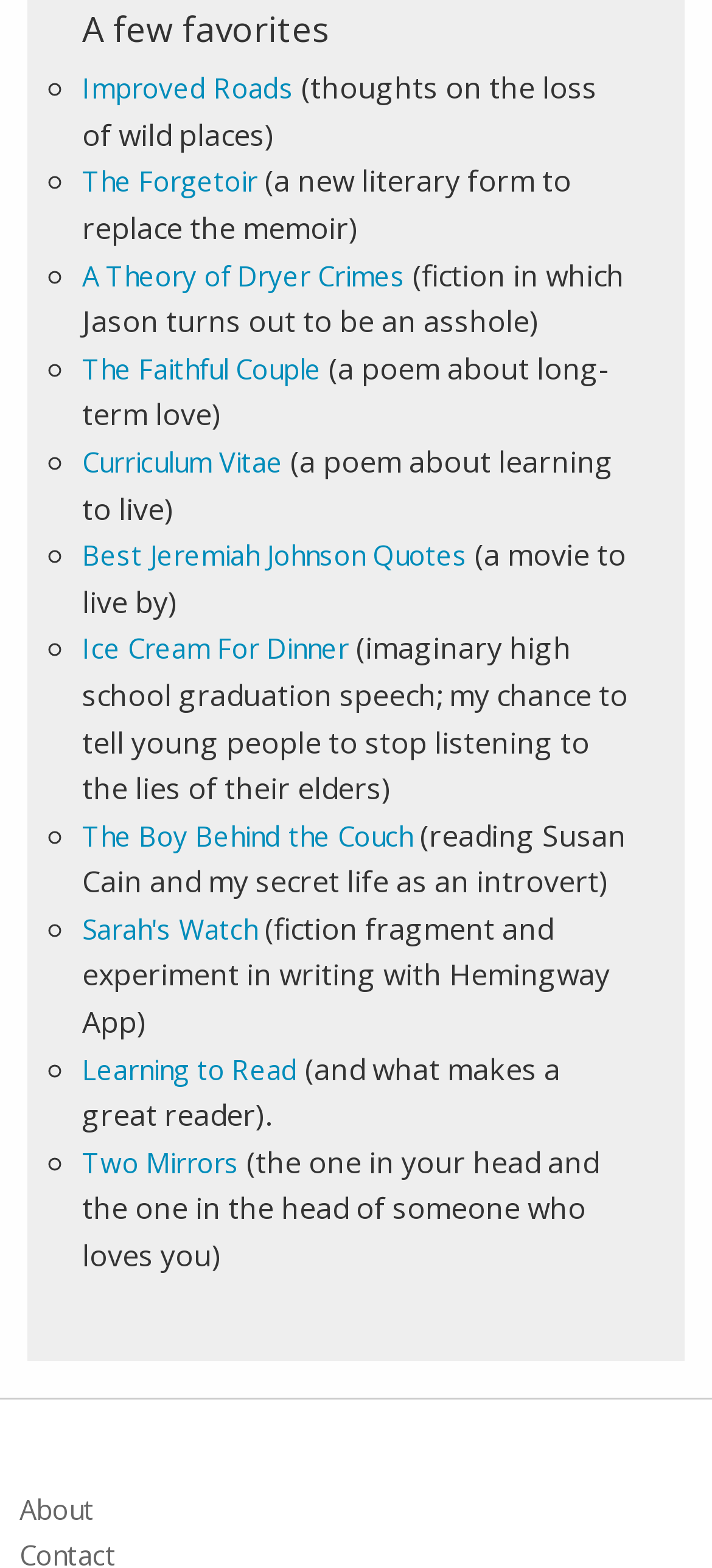How many favorites are listed?
Examine the image and give a concise answer in one word or a short phrase.

12